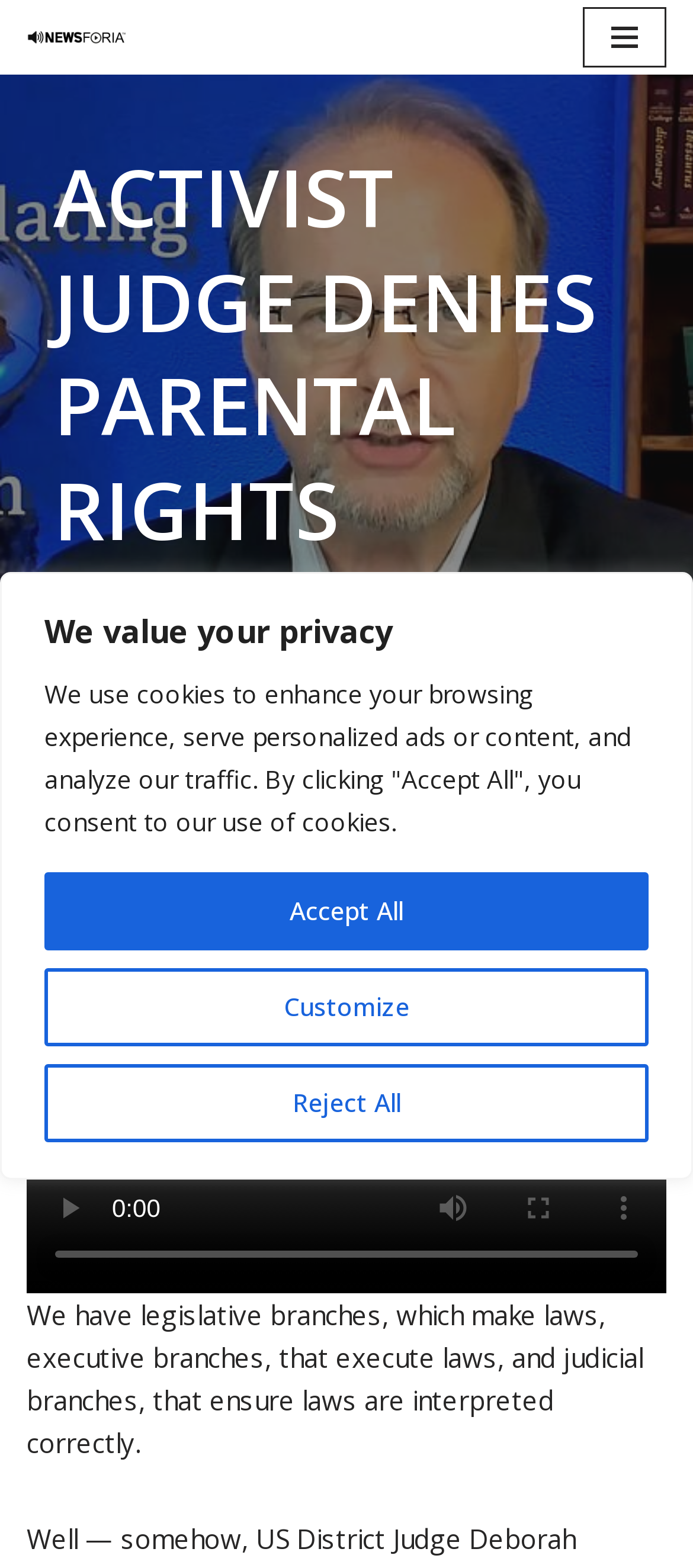Deliver a detailed narrative of the webpage's visual and textual elements.

The webpage is about an article titled "Activist Judge Denies Parental Rights" from Newsforia. At the top, there is a privacy notice with a heading "We value your privacy" and three buttons: "Customize", "Reject All", and "Accept All". Below this notice, there is a "Skip to content" link and a "Newsforia" link, which is likely the website's logo. 

On the top right, there is a "Navigation Menu" button. The main content of the webpage is an article with a heading "ACTIVIST JUDGE DENIES PARENTAL RIGHTS" in a large font. Below the heading, there is a time stamp "September 14, 2023". 

The article starts with a paragraph of text, followed by a figure, which is likely a video player. The video player has several buttons, including "play", "mute", "enter full screen", and "show more media controls", but they are all disabled. There is also a video time scrubber slider below the buttons. 

The article continues with another paragraph of text, discussing the roles of legislative, executive, and judicial branches in the government.